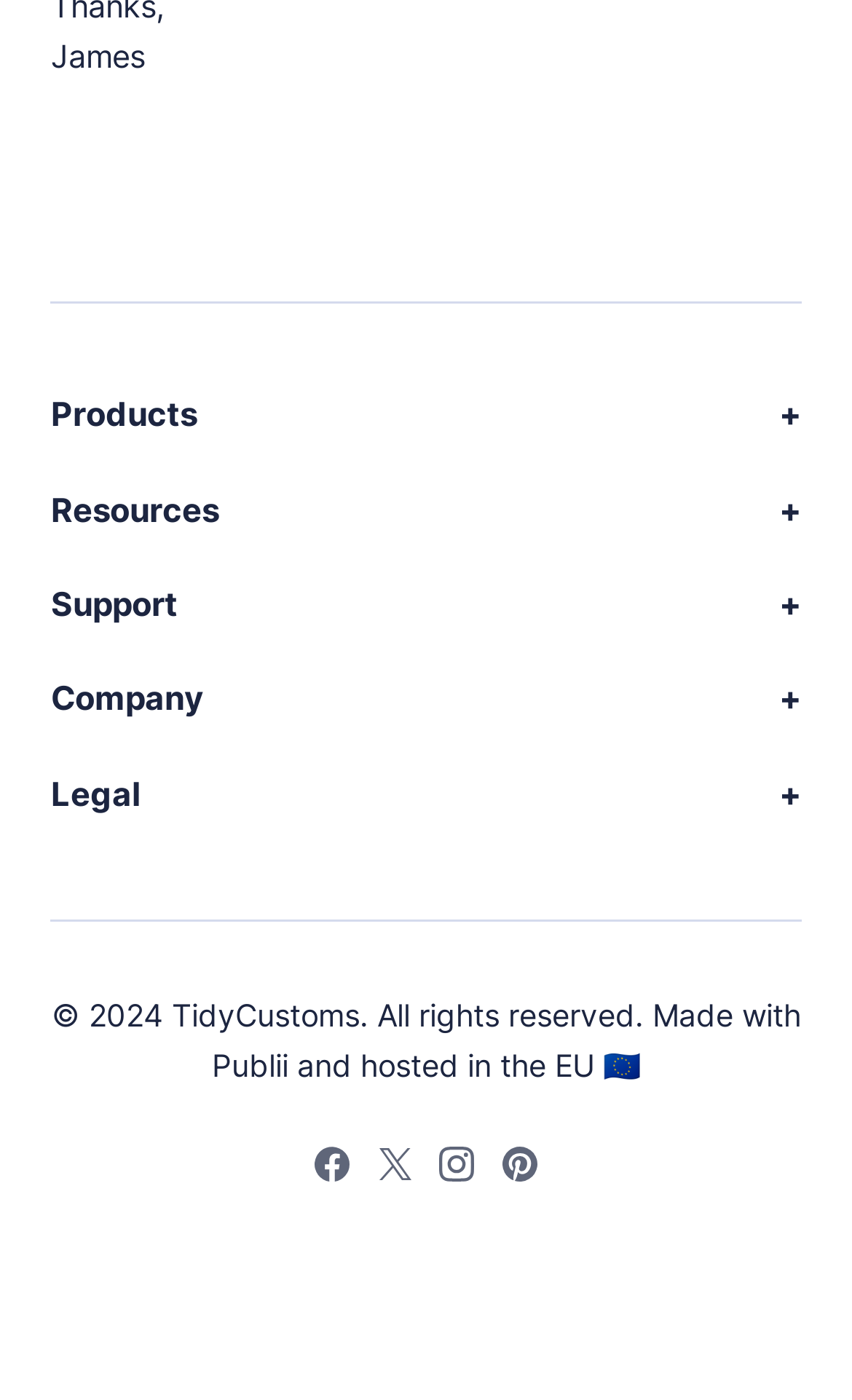What is the name of the person mentioned on the webpage?
Using the visual information from the image, give a one-word or short-phrase answer.

James